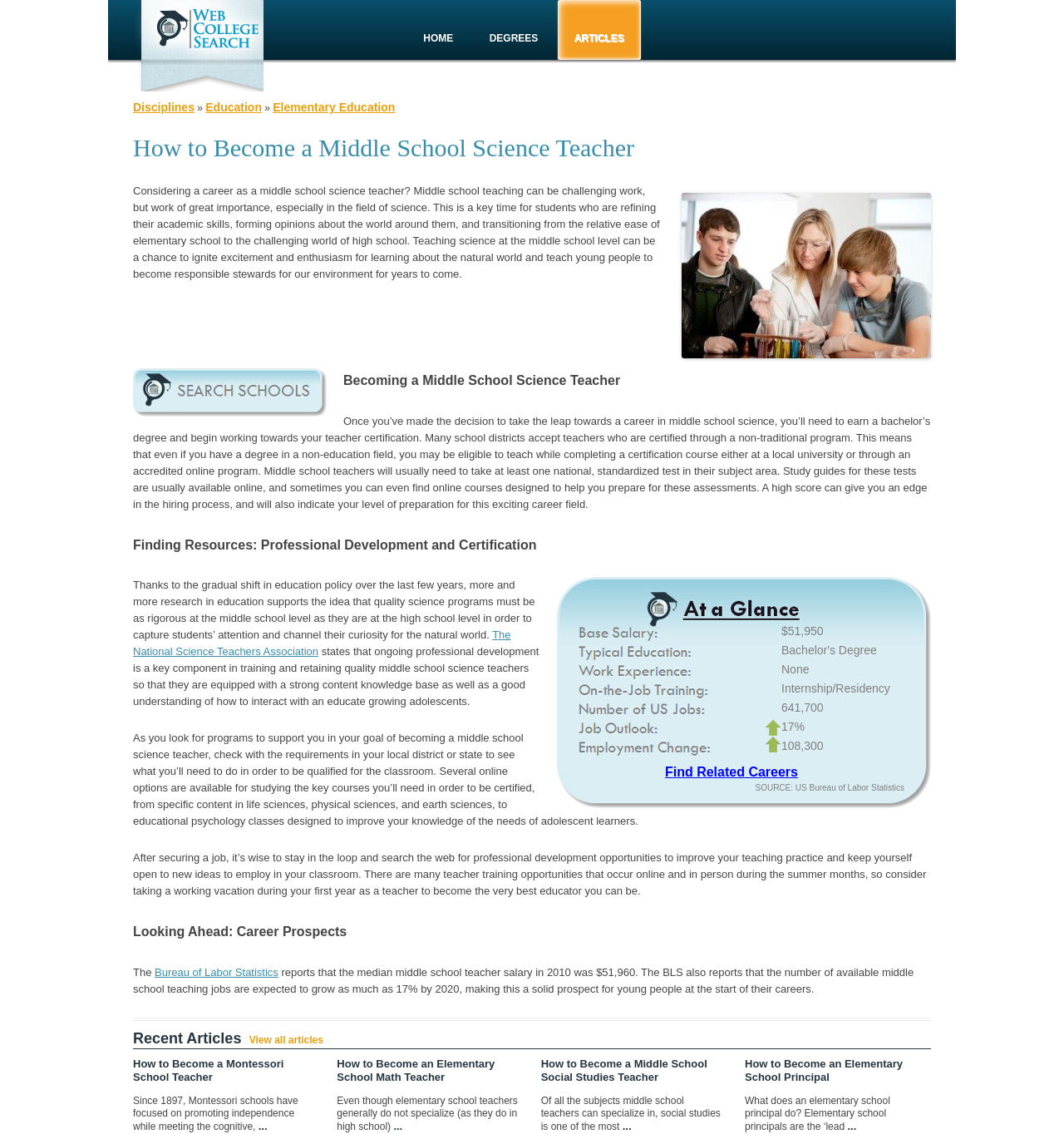Respond to the question below with a single word or phrase:
How many articles are listed in the 'Recent Articles' section?

4